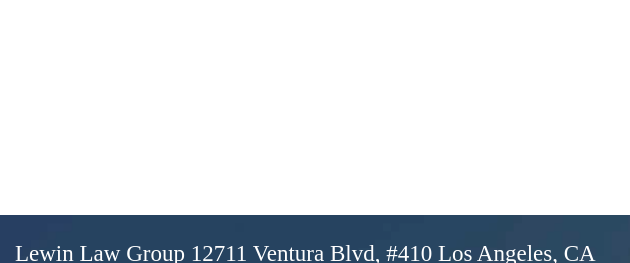In which city is the law firm located?
Please answer the question with a single word or phrase, referencing the image.

Los Angeles